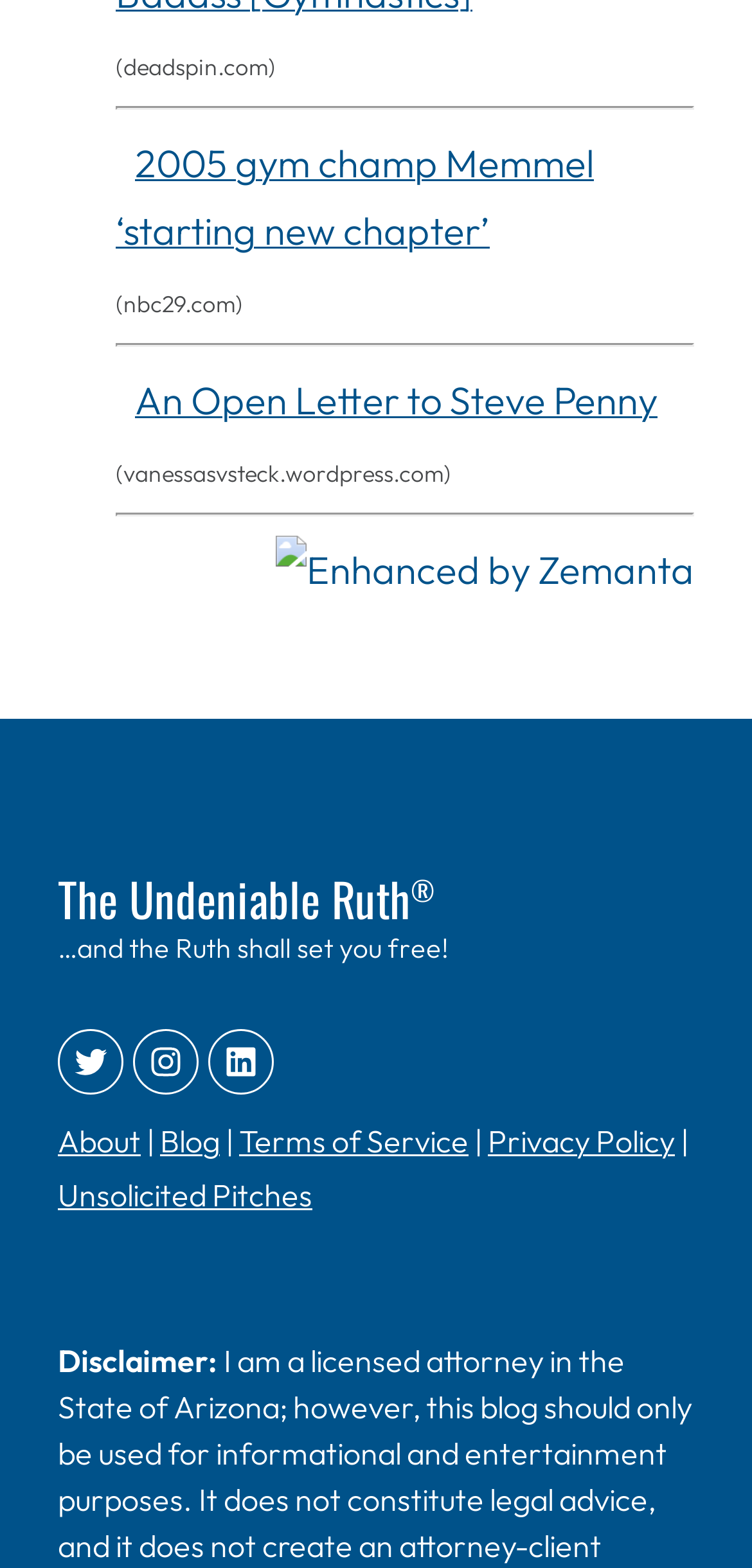What is the name of the website?
Respond to the question with a single word or phrase according to the image.

deadspin.com